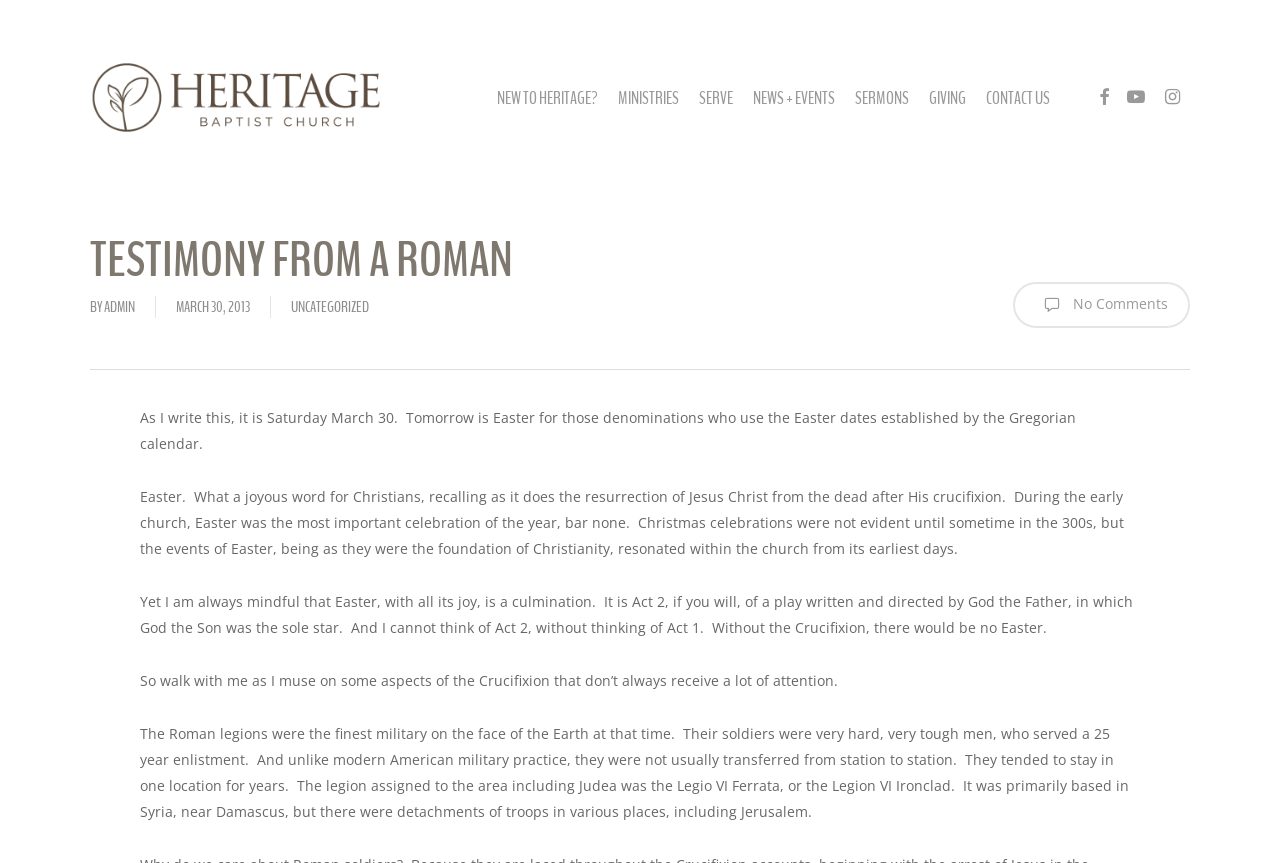Could you indicate the bounding box coordinates of the region to click in order to complete this instruction: "Click on the link to HERITAGE Baptist Church".

[0.07, 0.07, 0.298, 0.156]